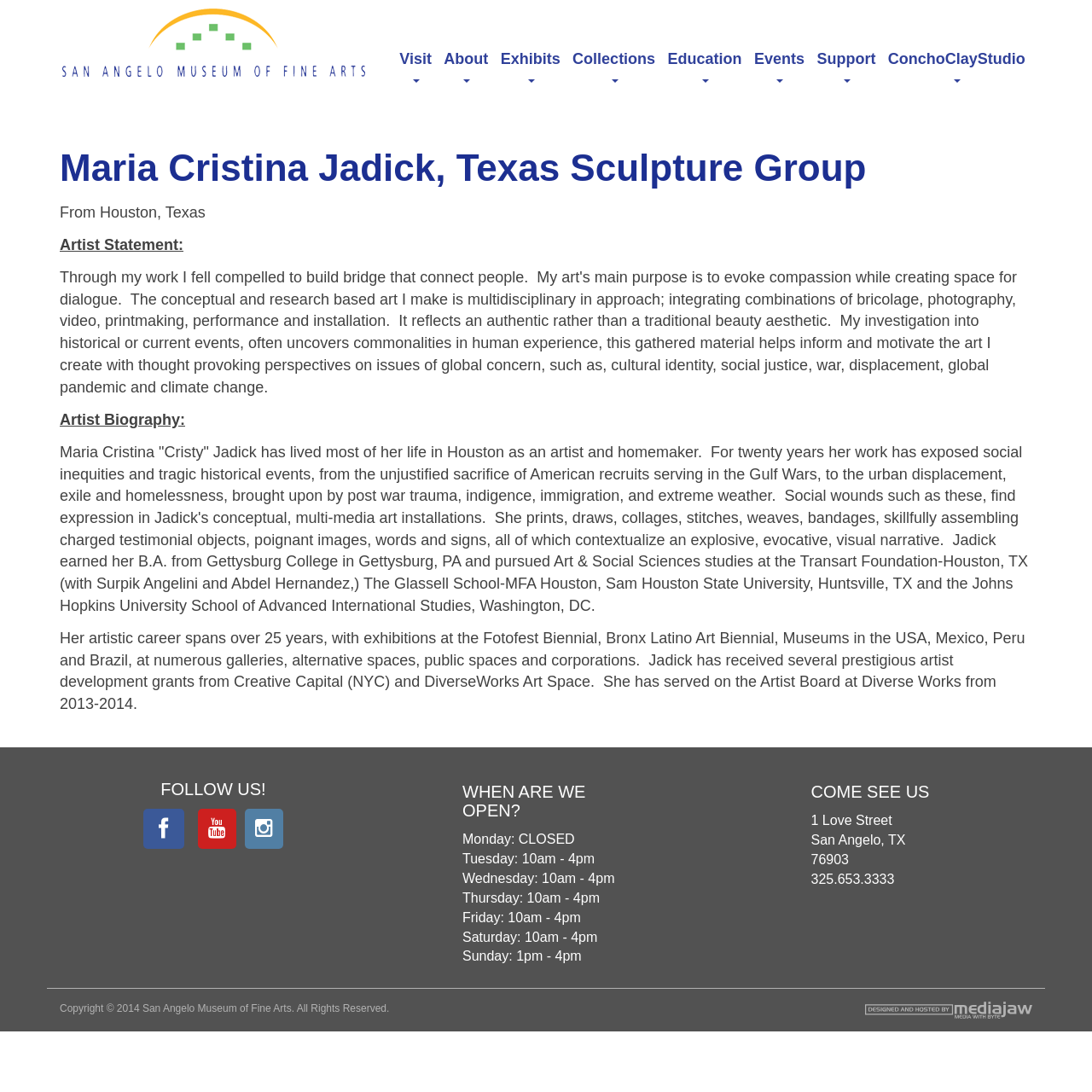Please provide a brief answer to the following inquiry using a single word or phrase:
What is the phone number of the museum?

325.653.3333